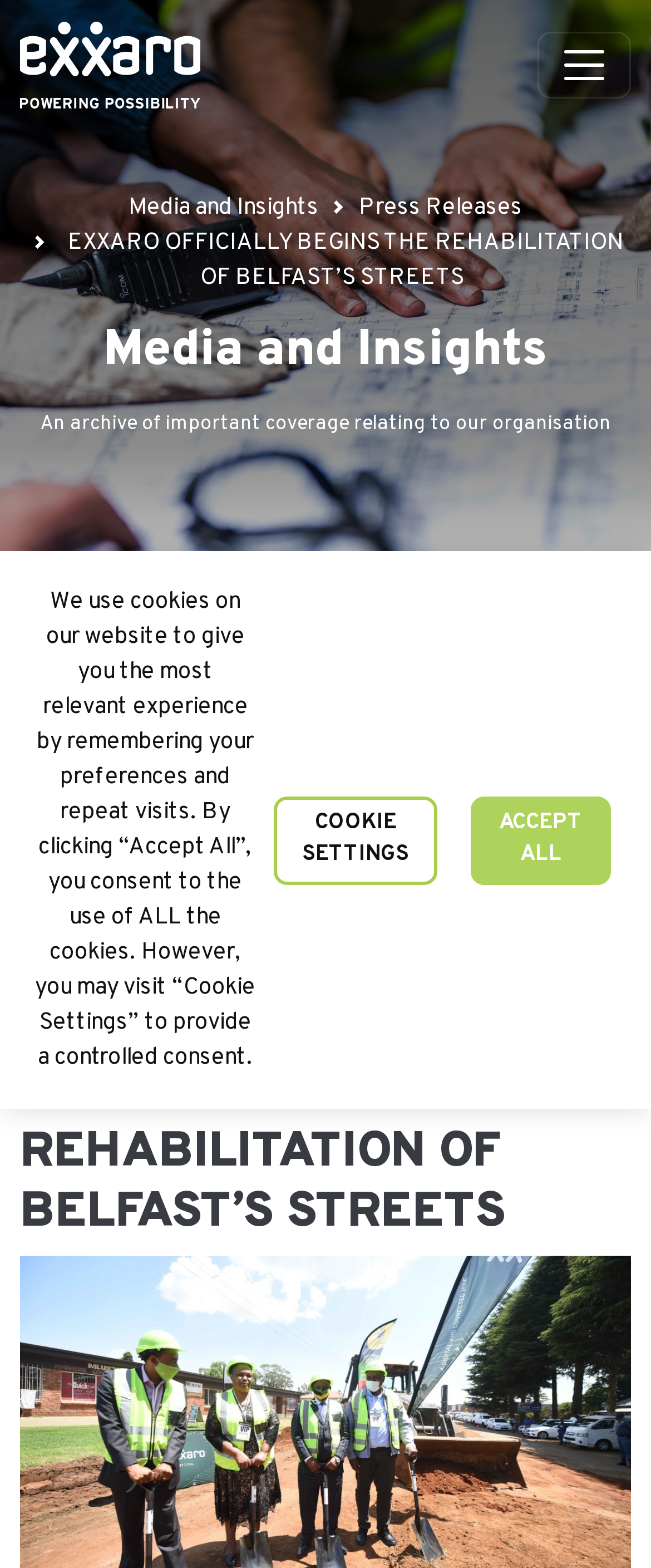Please give a succinct answer using a single word or phrase:
What is the main category of the media coverage?

Media and Insights